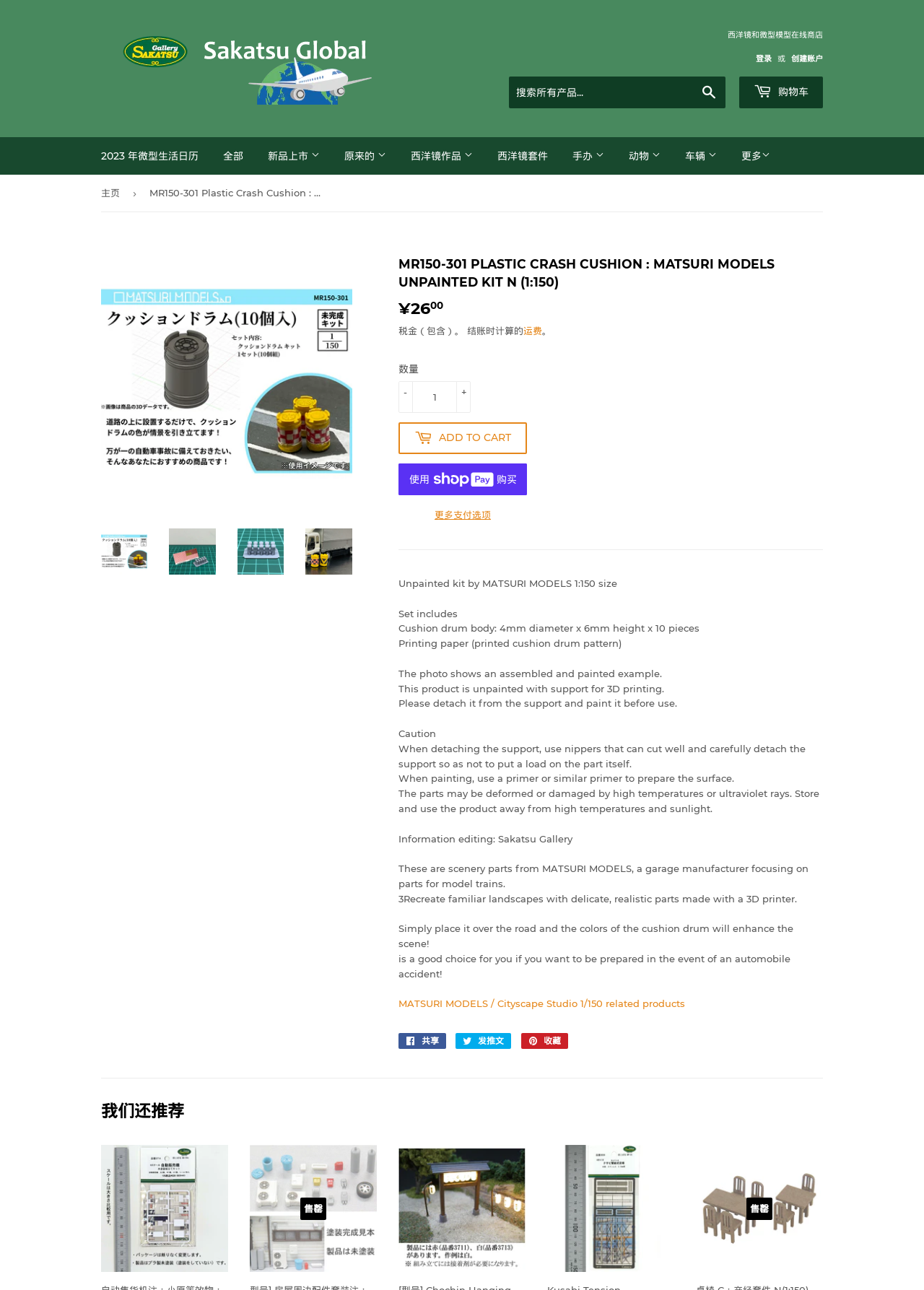Produce an extensive caption that describes everything on the webpage.

This webpage appears to be an online store selling miniature models and related products. At the top, there is a logo and a navigation menu with several links, including "登录" (login) and "创建账户" (create an account). Below the navigation menu, there is a search bar where users can search for products.

On the left side of the page, there is a long list of links categorized into several sections, including "西洋镜作品" (Western-style models), "西洋镜套件" (Western-style model kits), and "手办" (handmade models). Each section has multiple sub-links with specific product categories, such as "1:160-144 N 1cm" and "1:87-80 HO 2cm", which likely refer to different scales and sizes of models.

In the main content area, there is a prominent link "MR150-301 Plastic Crash Cushion : MATSURI MODELS Unpainted Kit N (1:15" which appears to be a product listing. The product name and description are not fully visible, but it seems to be related to a miniature model kit.

There are no images on the page, but there are many links and text elements that suggest a complex navigation structure. The overall layout is dense and text-heavy, with many links and categories to explore.